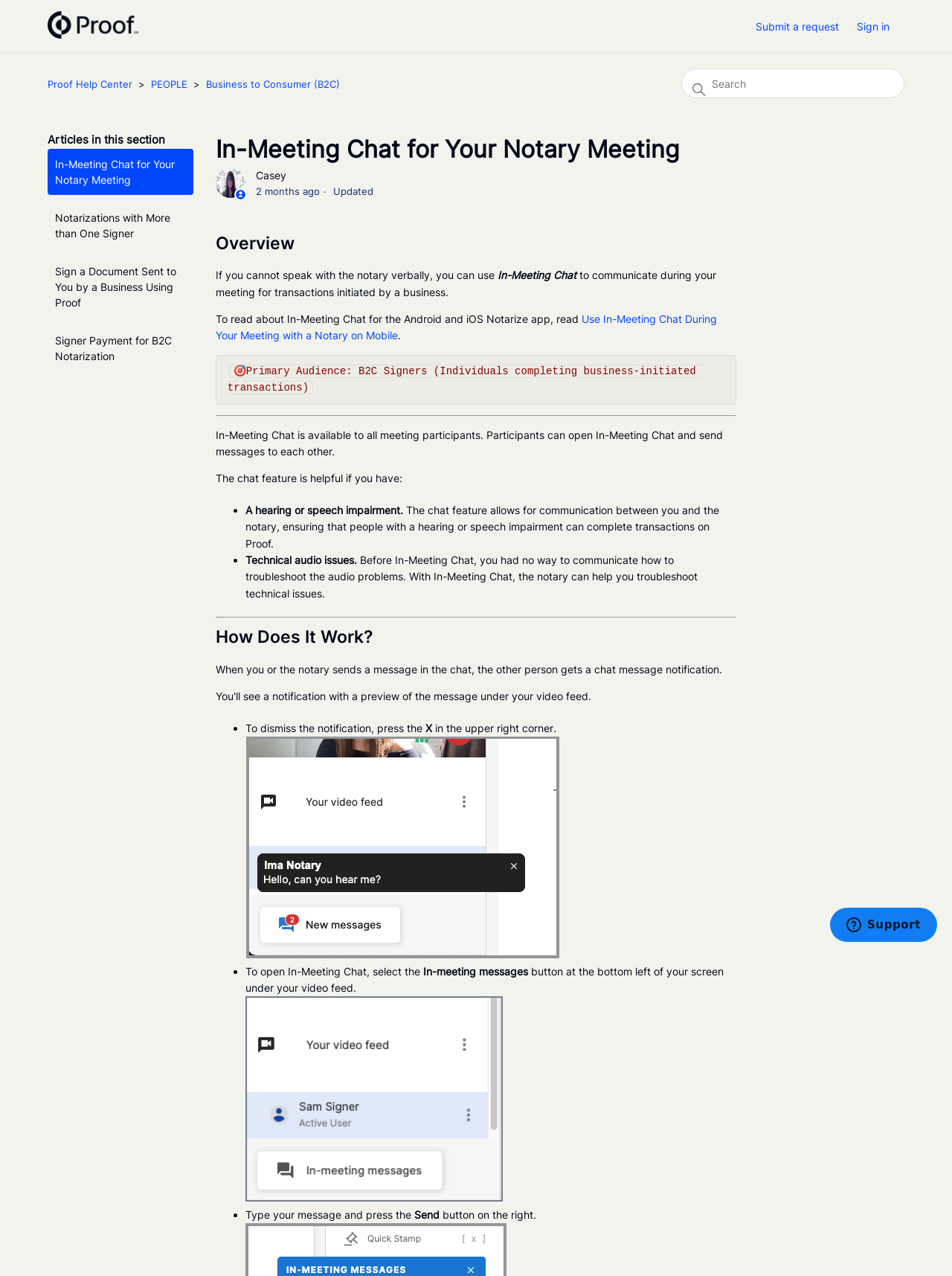What happens when a message is sent in the chat?
Look at the image and provide a detailed response to the question.

When a message is sent in the chat, the other person receives a notification, which can be dismissed by pressing the 'X' in the upper right corner.